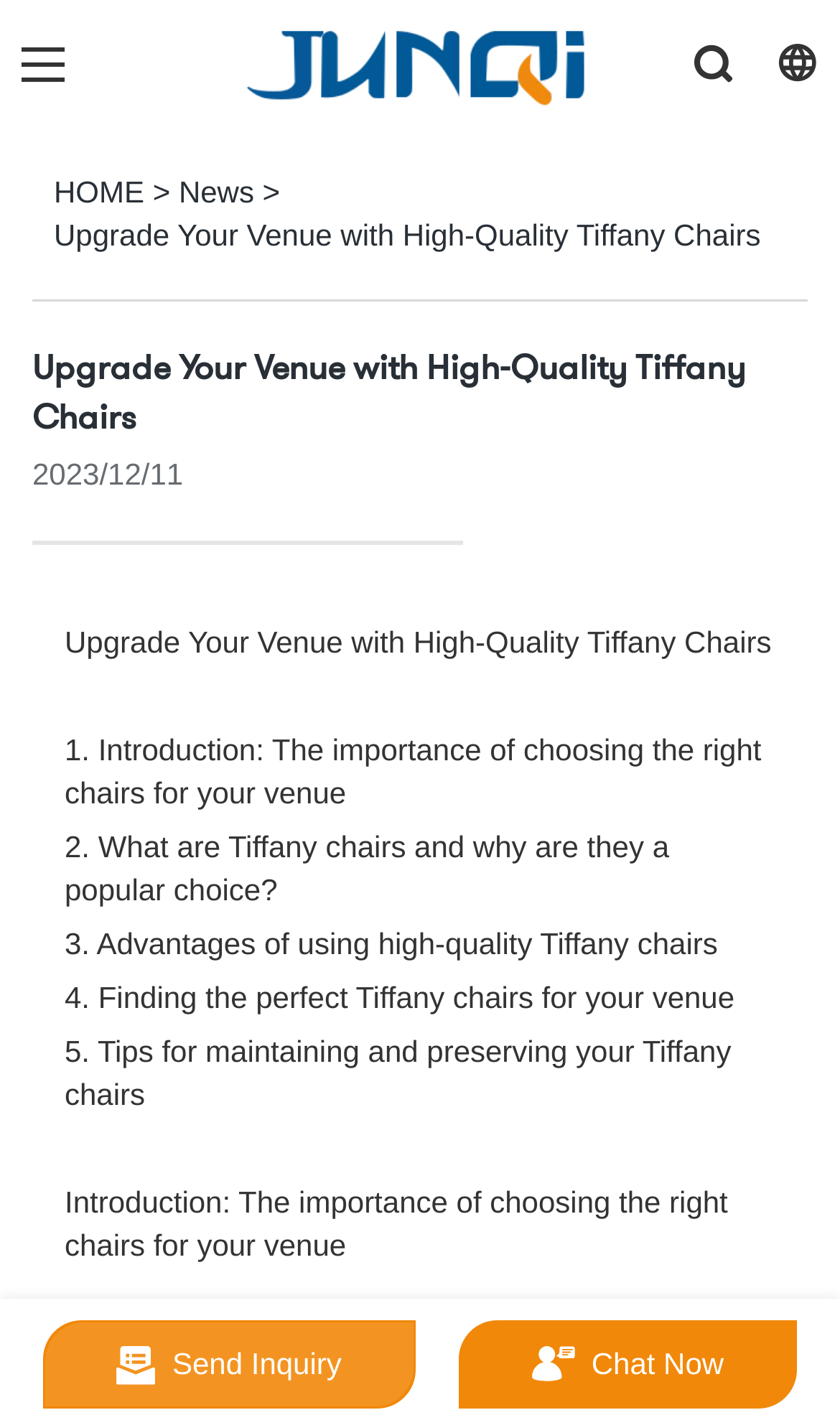Using the description: "WordPress", identify the bounding box of the corresponding UI element in the screenshot.

None